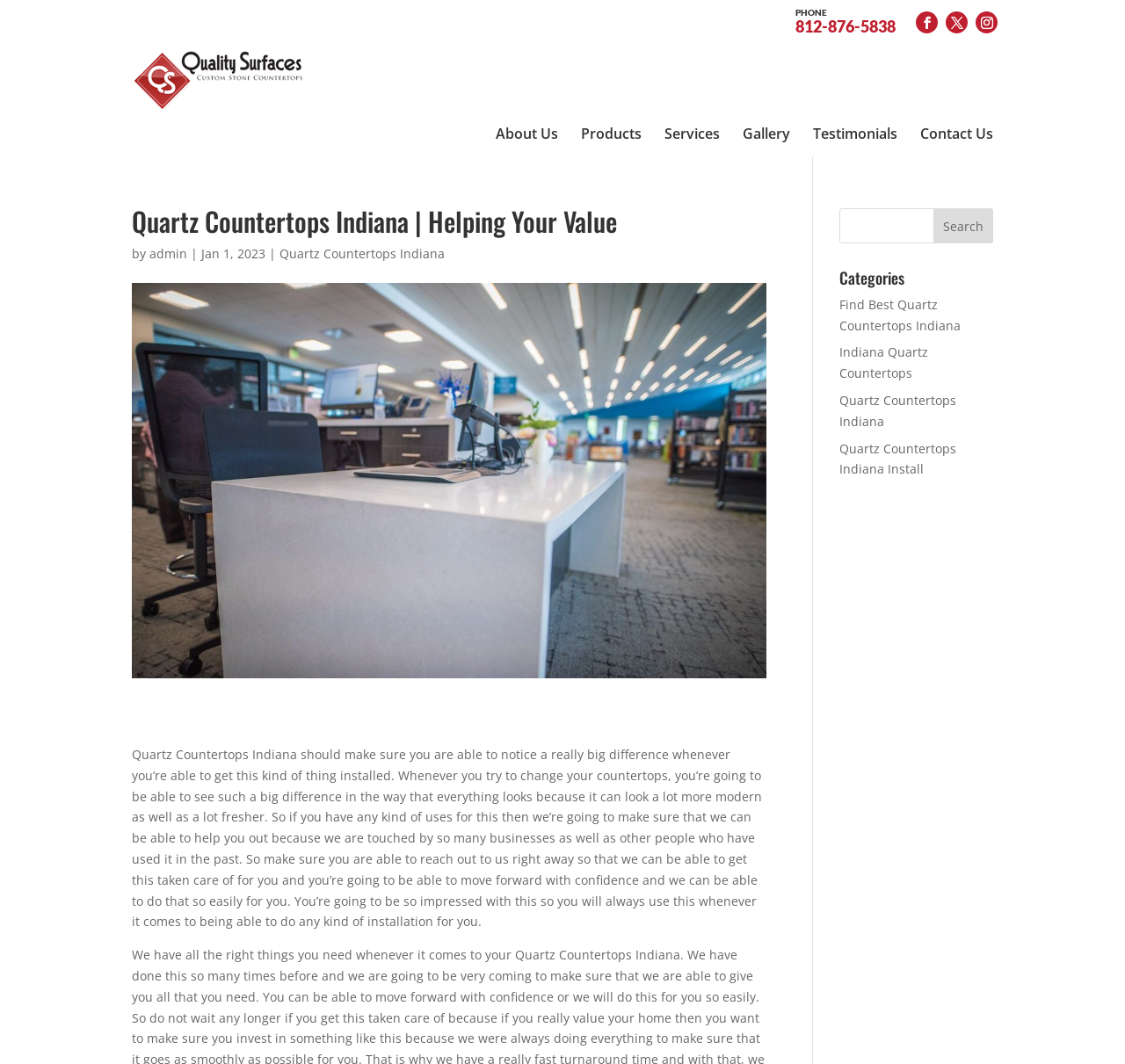Provide your answer in one word or a succinct phrase for the question: 
What is the phone number to contact?

812-876-5838